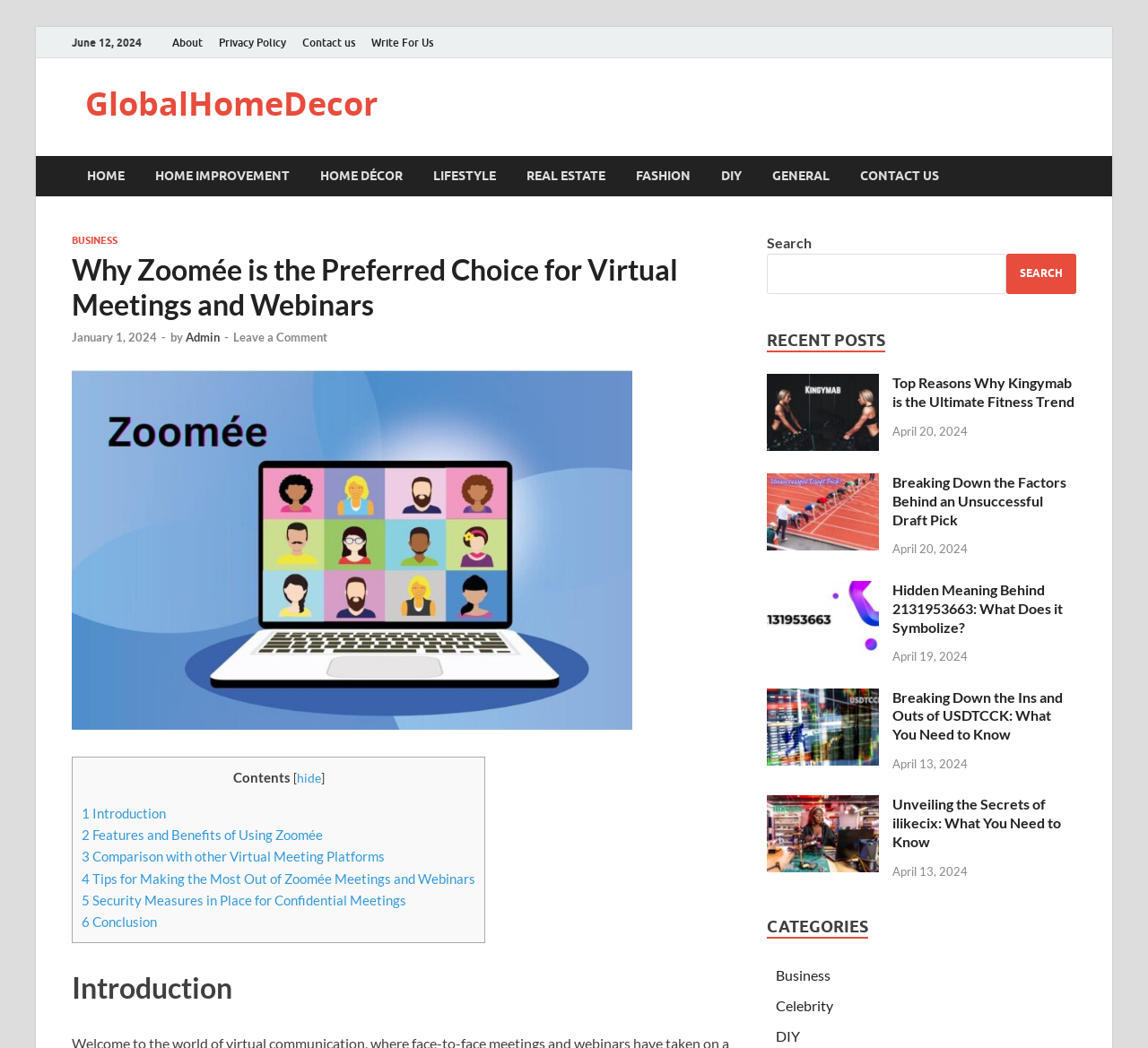Provide a short, one-word or phrase answer to the question below:
What is the date of the article 'Why Zoomée is the Preferred Choice for Virtual Meetings and Webinars'?

June 12, 2024